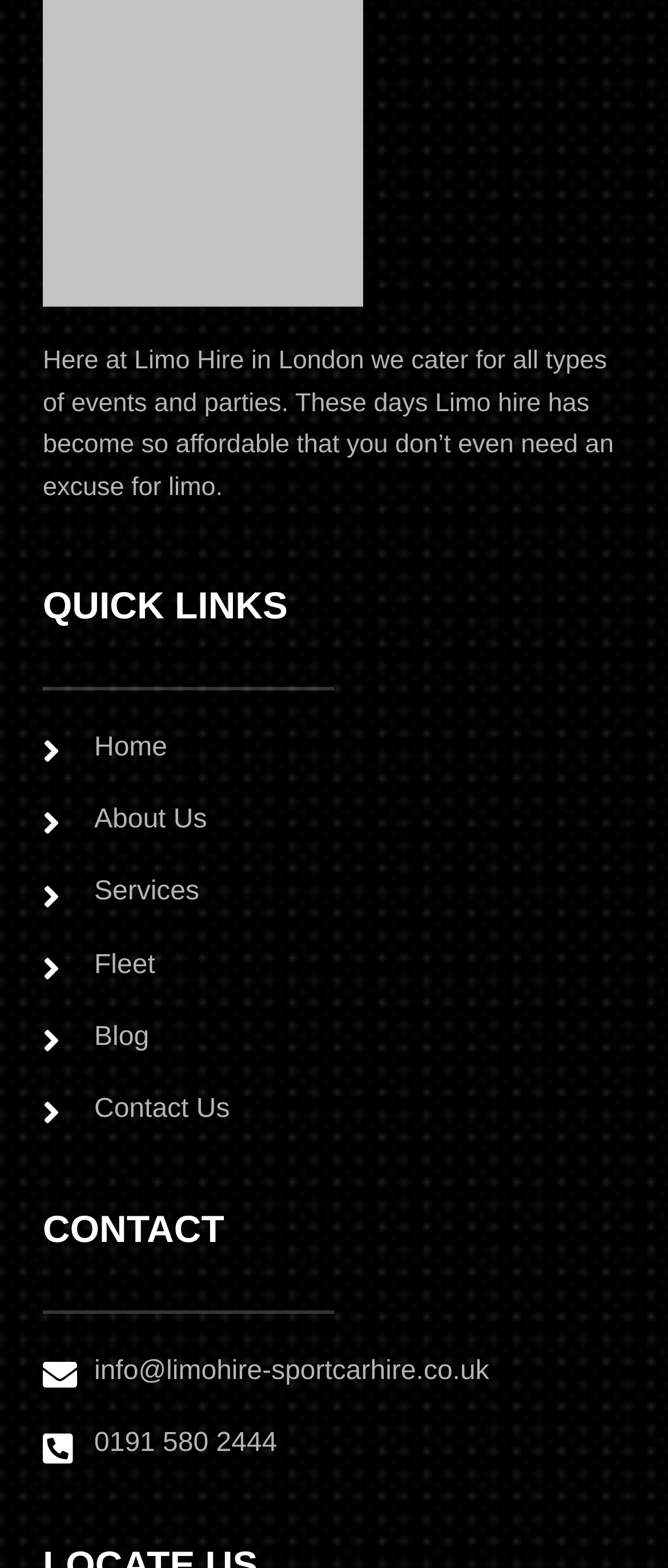Please identify the bounding box coordinates of the area that needs to be clicked to follow this instruction: "View '1.1 Affordable Rental Housing Scheme 2022'".

None